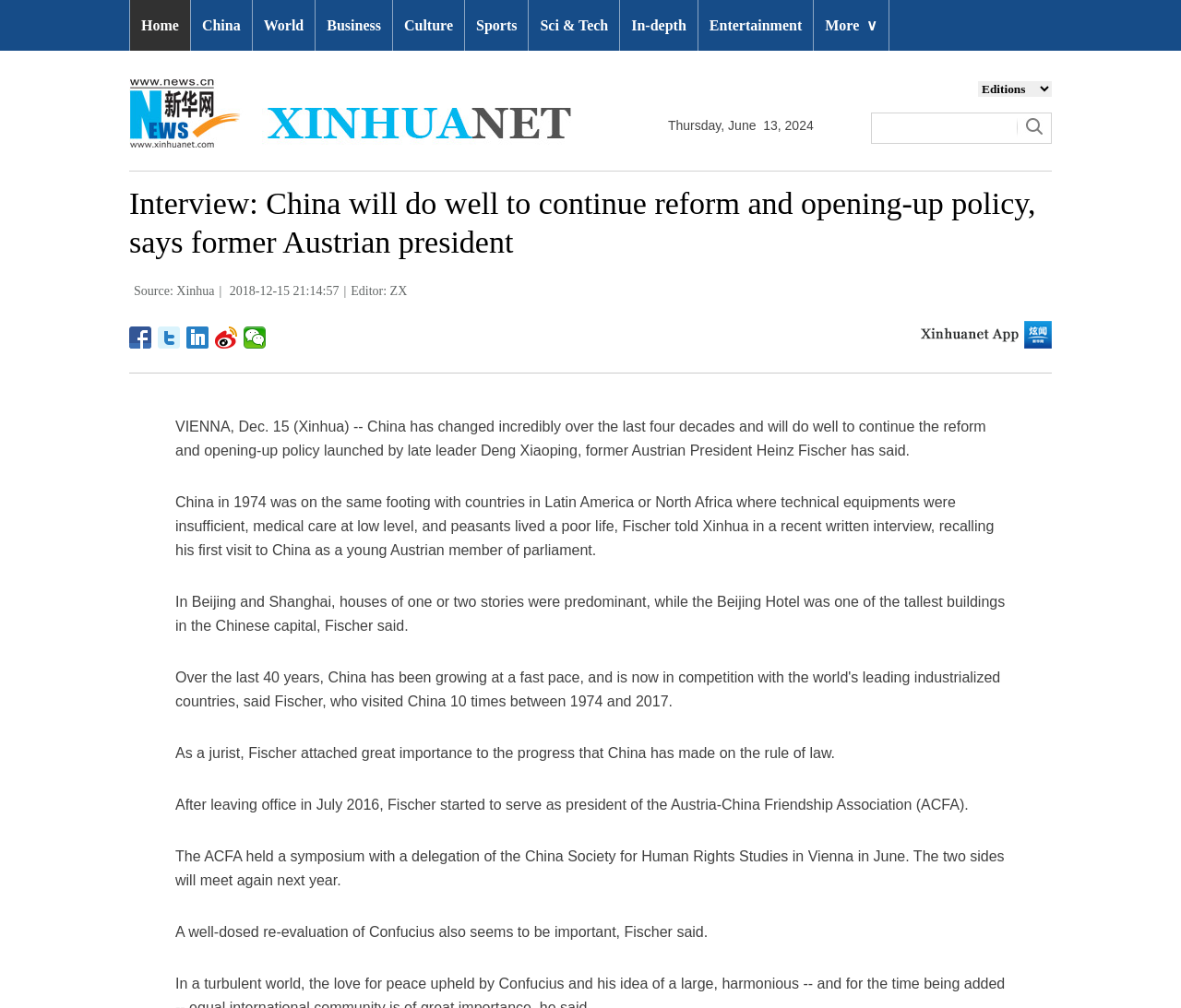Refer to the image and offer a detailed explanation in response to the question: What is the location of the symposium mentioned in the article?

I found the location of the symposium by reading the text content of the StaticText elements, specifically the one that mentions 'The ACFA held a symposium with a delegation of the China Society for Human Rights Studies in Vienna'.